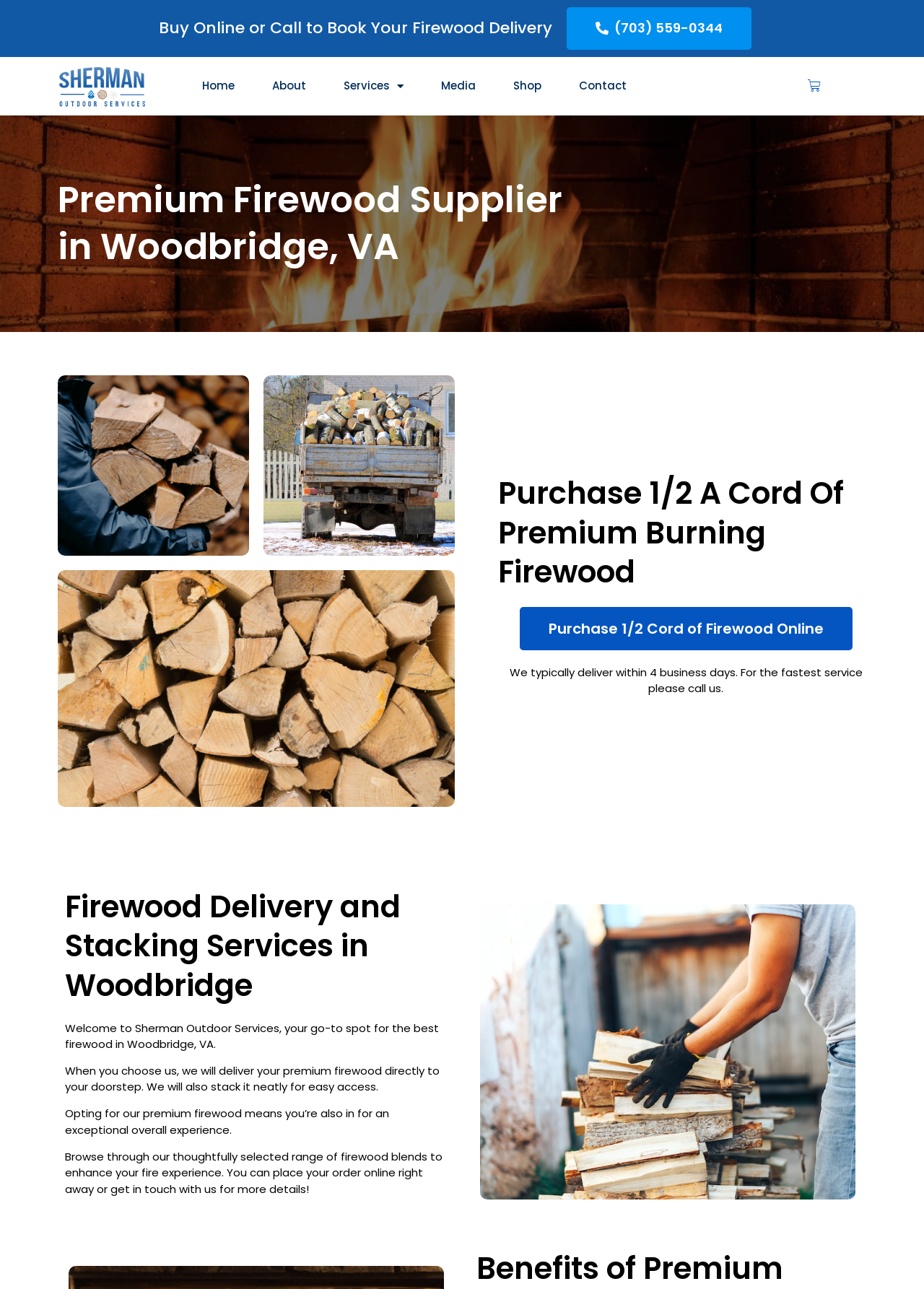Find the bounding box coordinates for the HTML element described as: "(703) 559-0344". The coordinates should consist of four float values between 0 and 1, i.e., [left, top, right, bottom].

[0.613, 0.006, 0.813, 0.039]